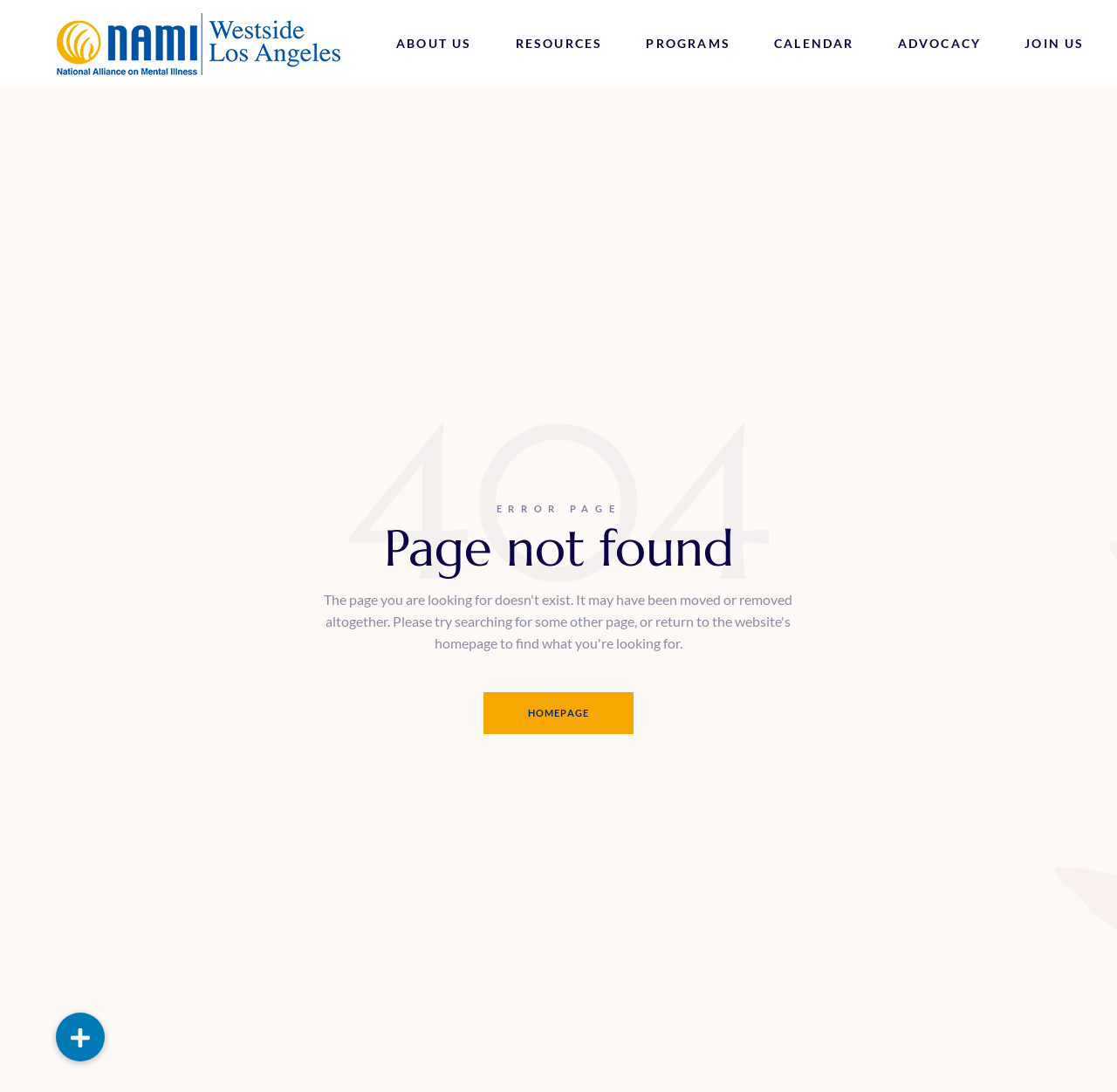Using the provided element description: "Crisis Intervention Training", determine the bounding box coordinates of the corresponding UI element in the screenshot.

[0.352, 0.223, 0.473, 0.261]